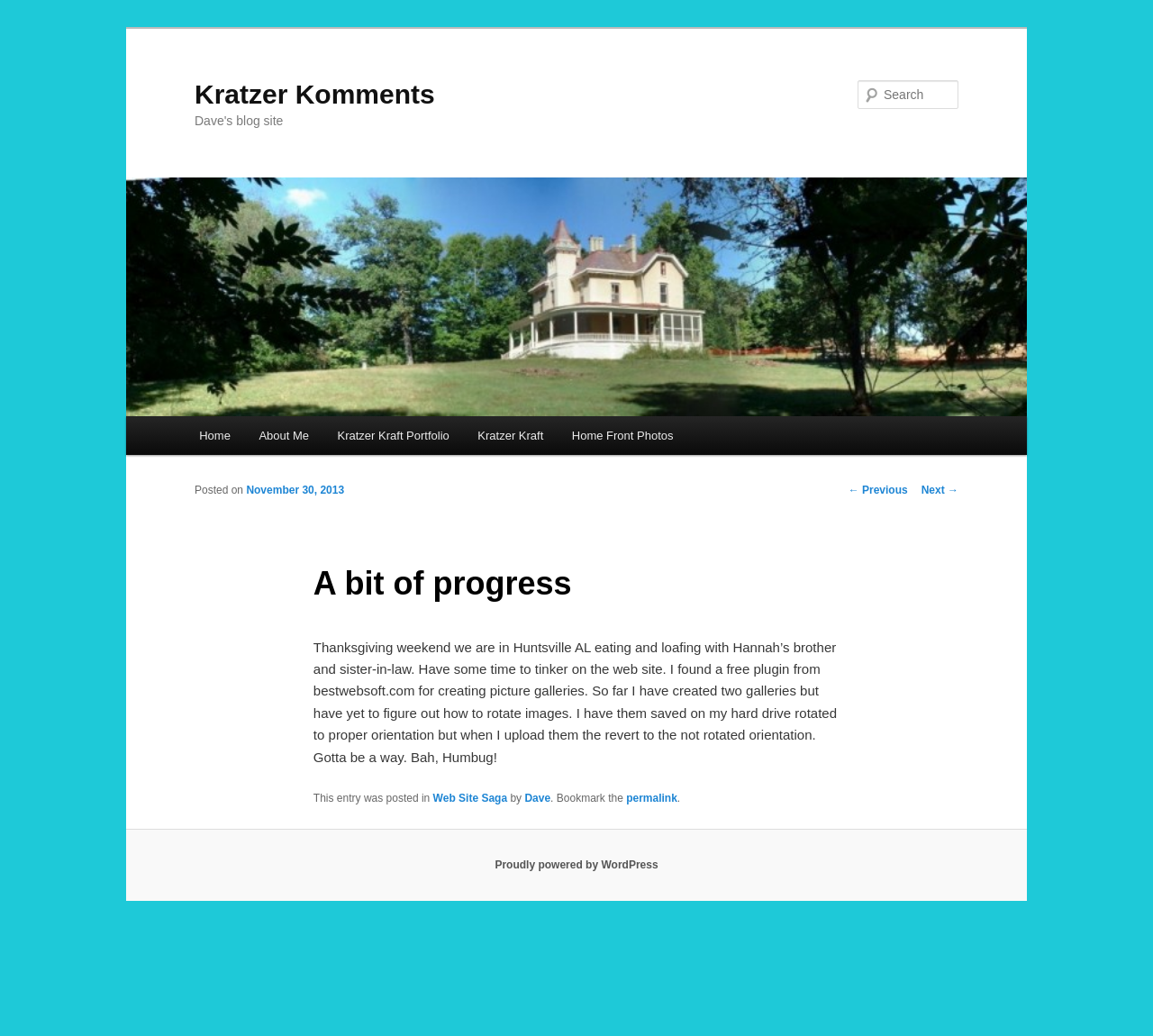Using the provided element description, identify the bounding box coordinates as (top-left x, top-left y, bottom-right x, bottom-right y). Ensure all values are between 0 and 1. Description: Home Front Photos

[0.484, 0.401, 0.596, 0.439]